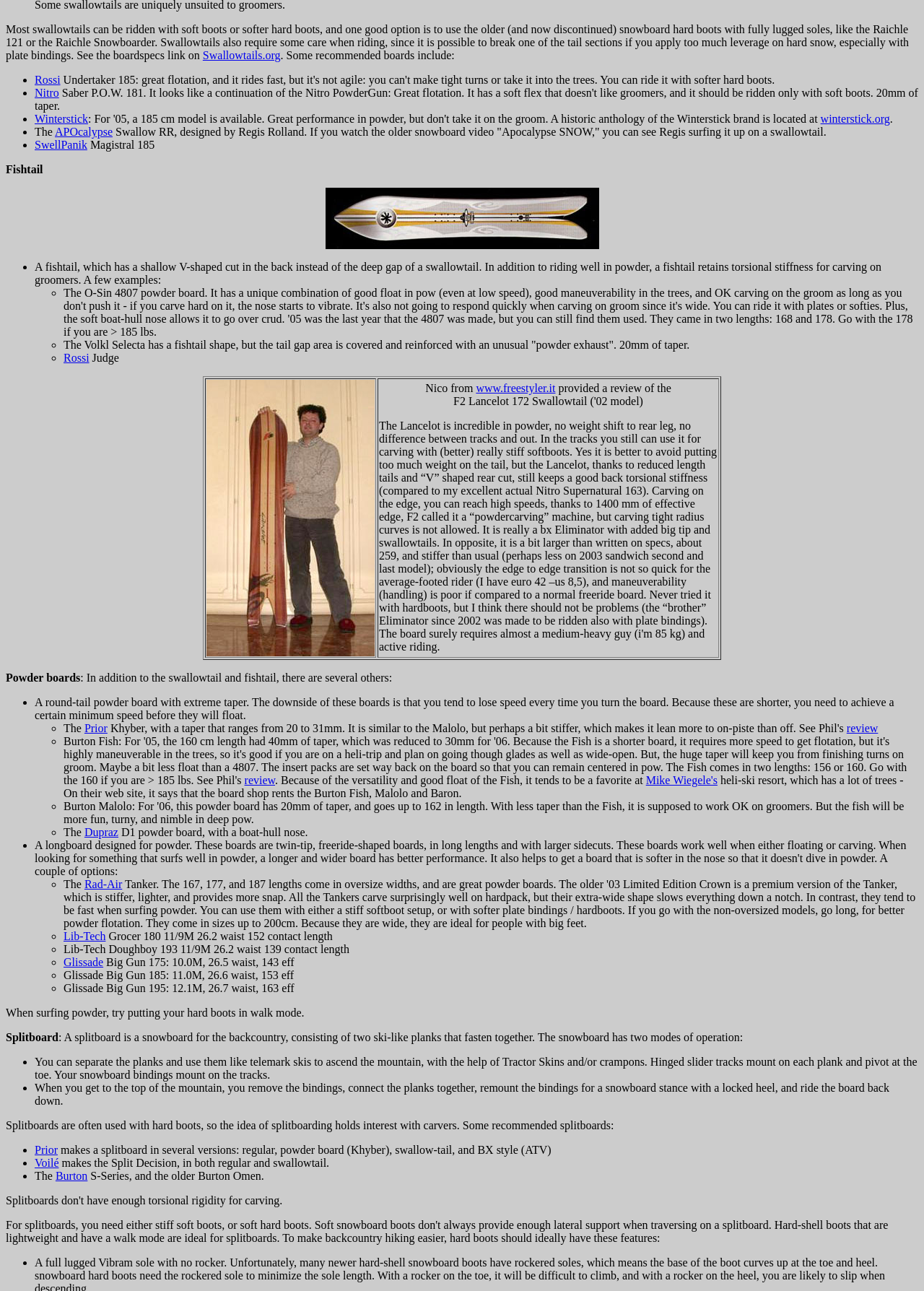Locate the bounding box coordinates of the element you need to click to accomplish the task described by this instruction: "go to the website of Voilé".

[0.038, 0.896, 0.064, 0.905]